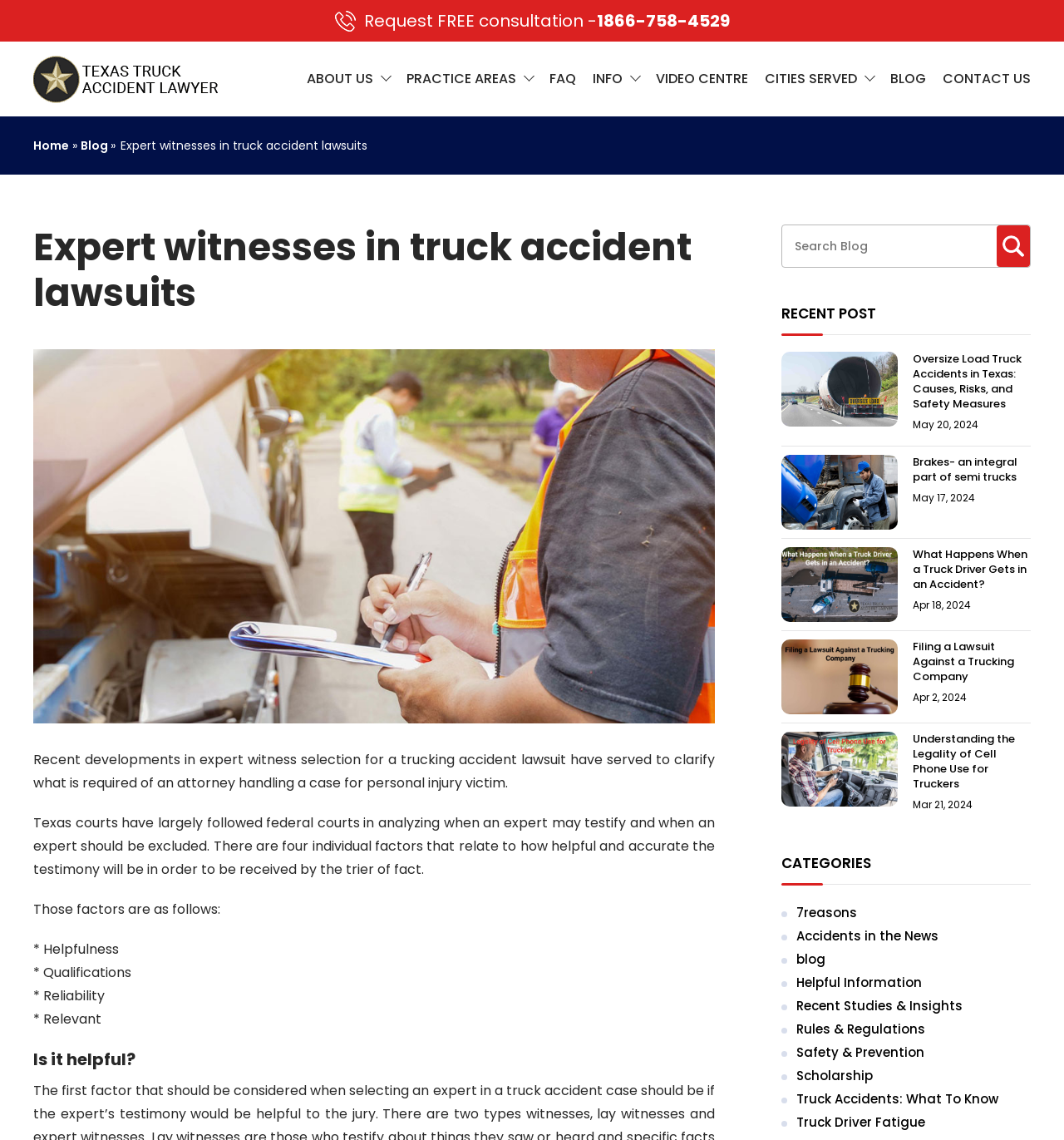Determine the coordinates of the bounding box that should be clicked to complete the instruction: "Visit the 'ABOUT US' page". The coordinates should be represented by four float numbers between 0 and 1: [left, top, right, bottom].

[0.288, 0.036, 0.351, 0.102]